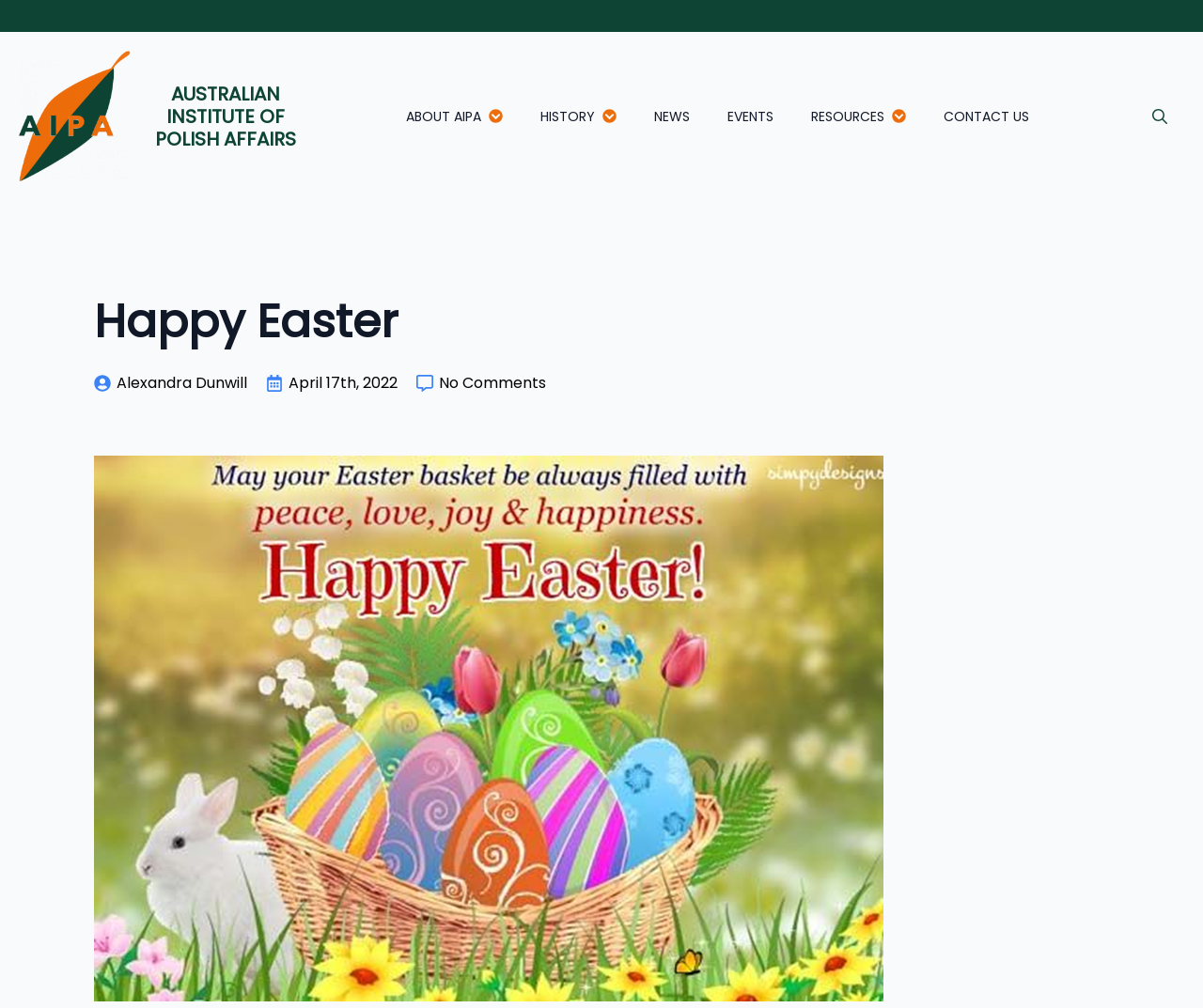Given the element description, predict the bounding box coordinates in the format (top-left x, top-left y, bottom-right x, bottom-right y). Make sure all values are between 0 and 1. Here is the element description: email privacy

None